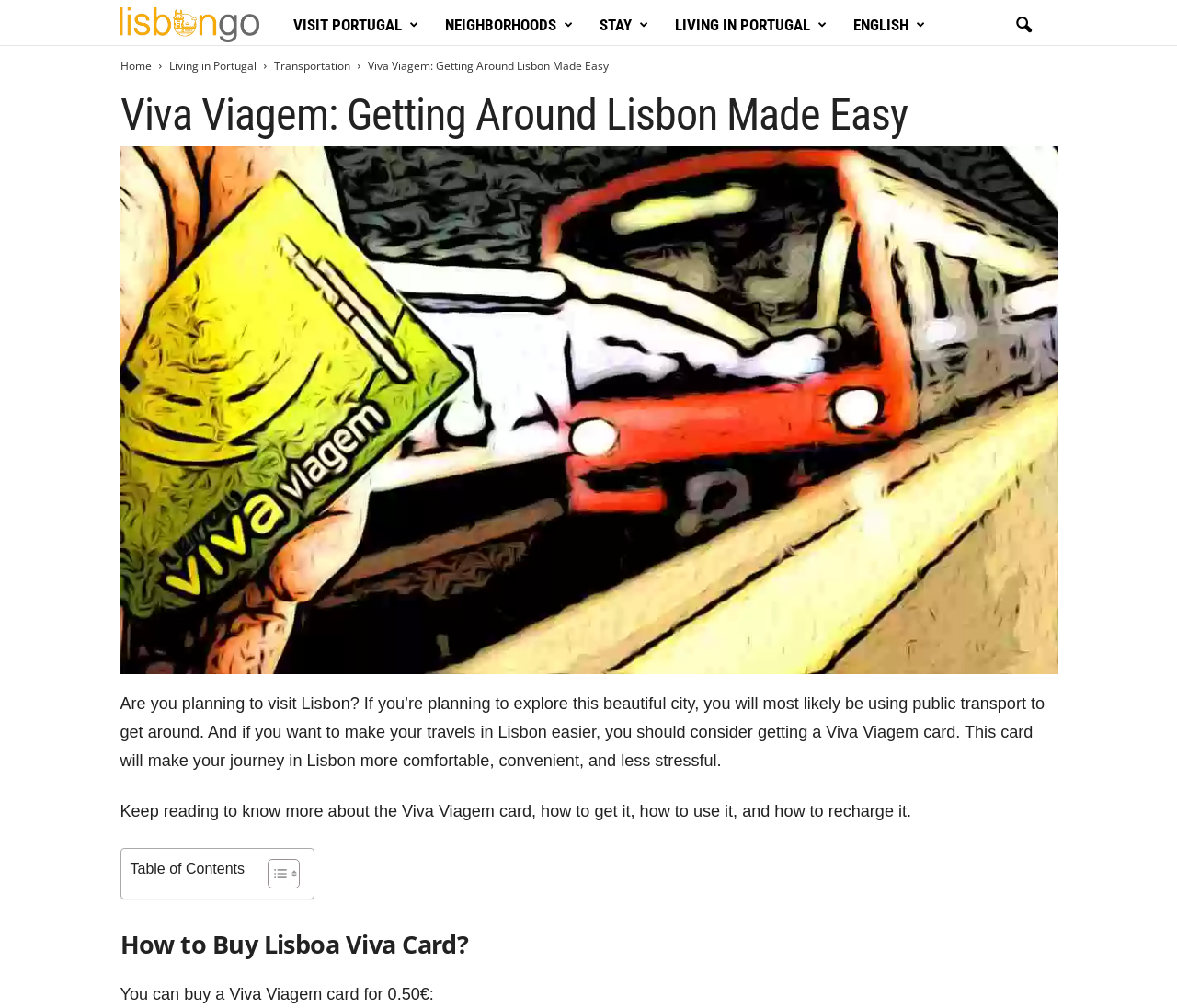Show the bounding box coordinates of the region that should be clicked to follow the instruction: "Click on the Transportation link."

[0.232, 0.057, 0.297, 0.073]